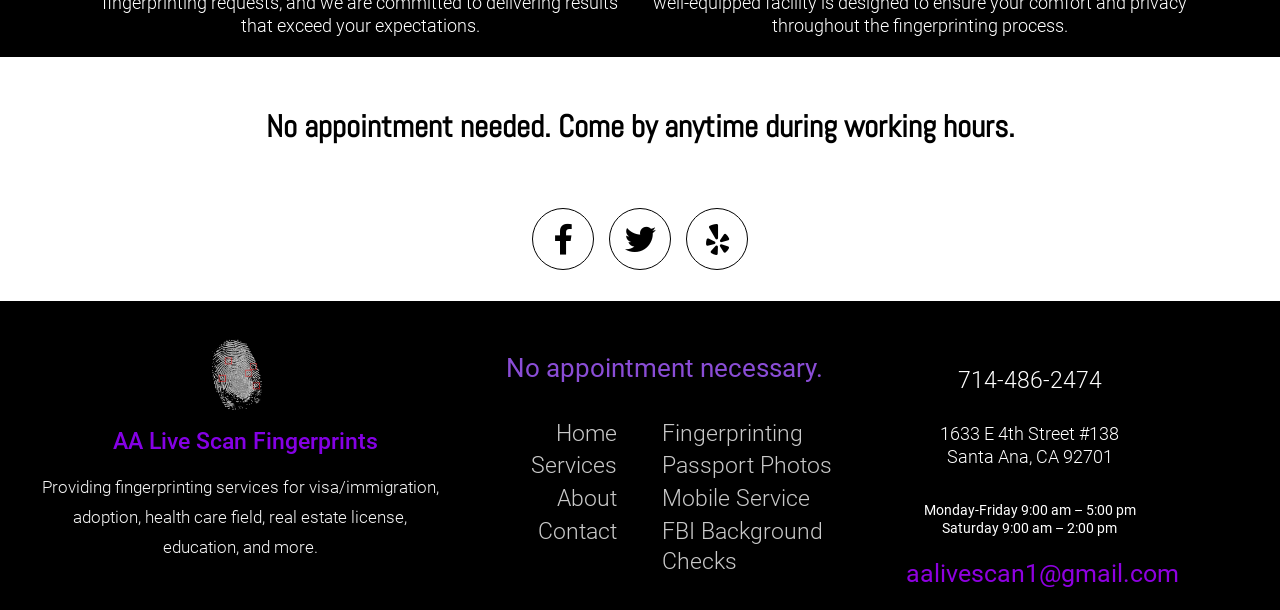Give the bounding box coordinates for the element described as: "FBI Background Checks".

[0.498, 0.848, 0.651, 0.946]